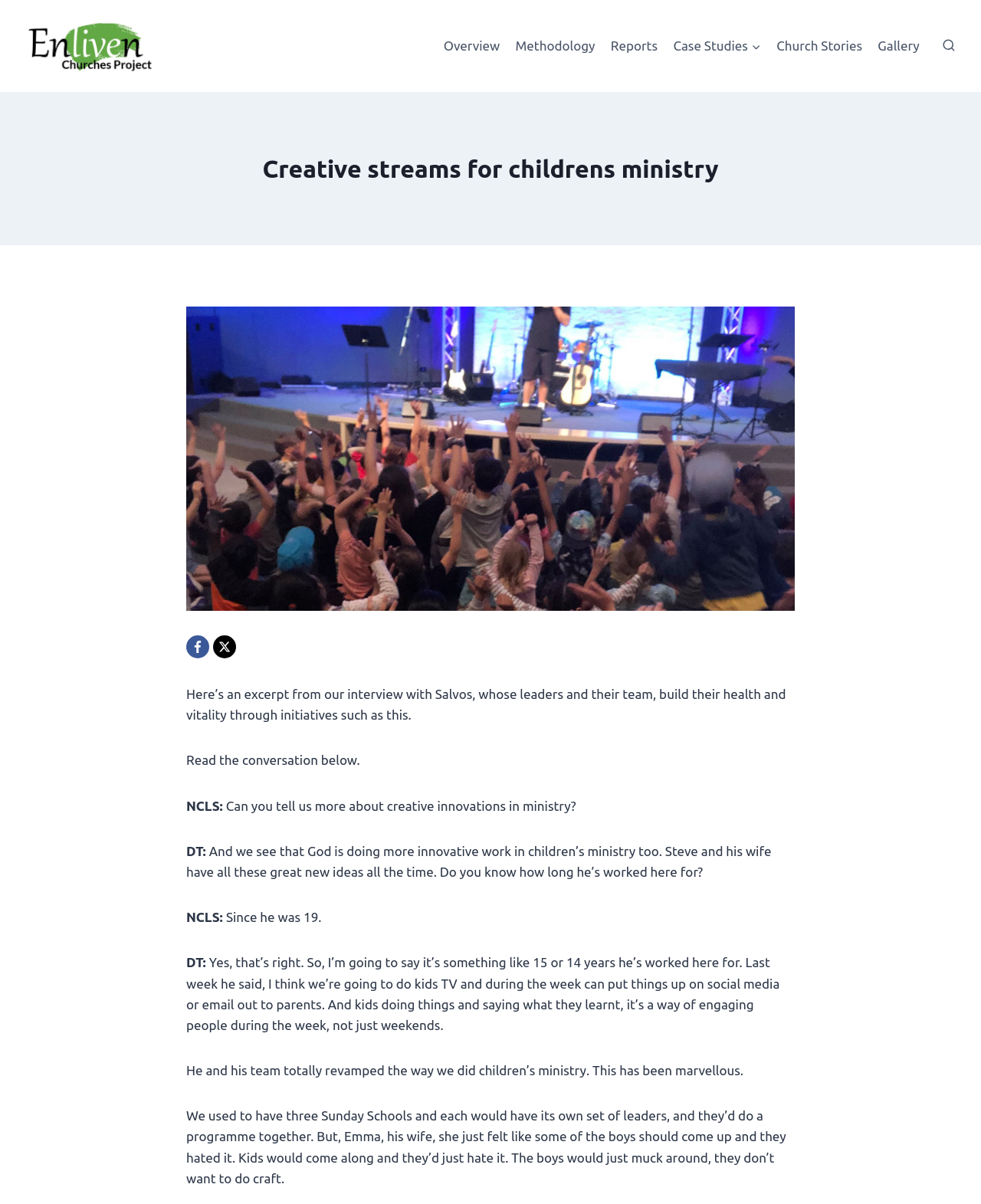Give a detailed account of the webpage.

The webpage is about creative streams for children's ministry, specifically highlighting Enliven Churches. At the top left, there is a link to Enliven Churches accompanied by an image with the same name. 

Below this, there is a primary navigation menu with seven links: Overview, Methodology, Reports, Case Studies, Church Stories, and Gallery. The Case Studies link has a child menu button next to it.

On the left side of the page, there is a heading that reads "Creative streams for childrens ministry" followed by a Facebook link and an "X" link. 

Below this heading, there is a section that appears to be an excerpt from an interview with Salvos, discussing initiatives that build health and vitality. The conversation is presented in a question-and-answer format, with quotes from NCLS and DT. The text is divided into several paragraphs, with the speakers' names (NCLS and DT) preceding their respective quotes.

At the top right, there is a button to view a search form. At the bottom right, there is a "Scroll to top" button.